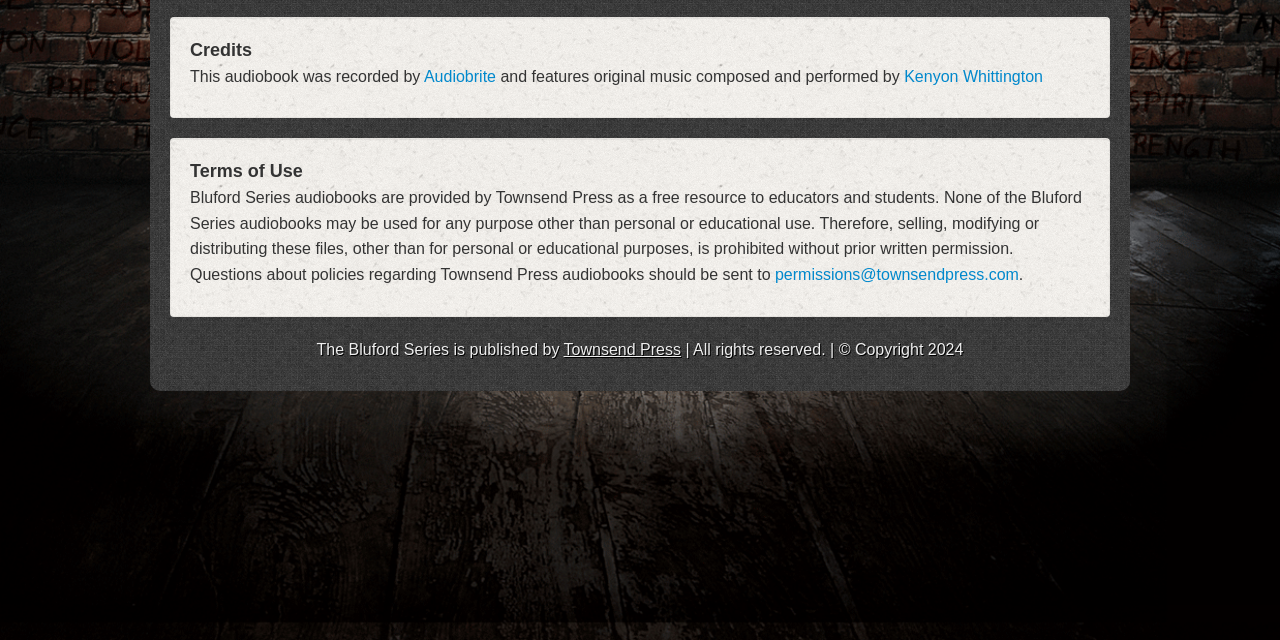From the webpage screenshot, identify the region described by Townsend Press. Provide the bounding box coordinates as (top-left x, top-left y, bottom-right x, bottom-right y), with each value being a floating point number between 0 and 1.

[0.44, 0.532, 0.532, 0.559]